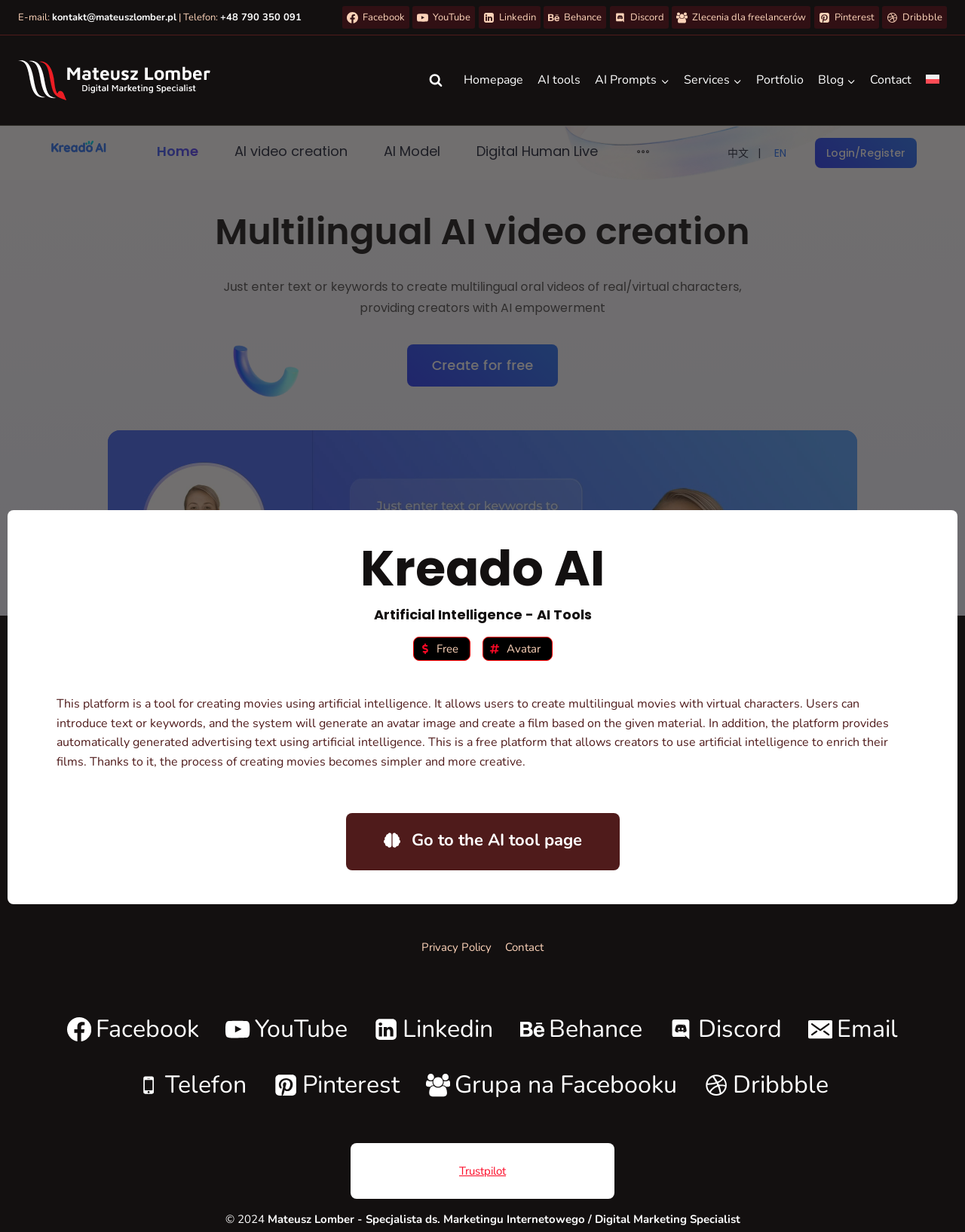Please provide a one-word or phrase answer to the question: 
What is the name of the platform?

Kreado AI